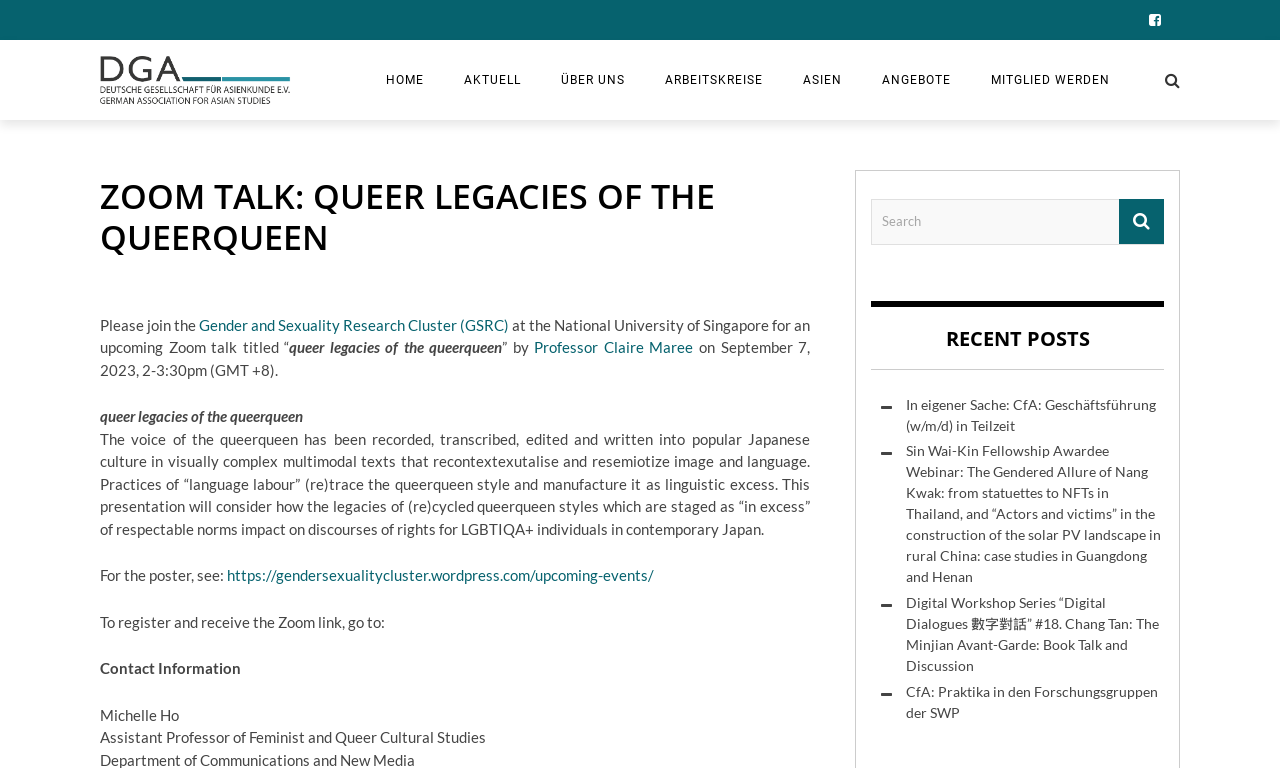What is the topic of the presentation?
Please respond to the question with as much detail as possible.

I found the topic of the presentation by reading the text that describes the presentation as 'how the legacies of (re)cycled queerqueen styles which are staged as “in excess” of respectable norms impact on discourses of rights for LGBTIQA+ individuals in contemporary Japan'.